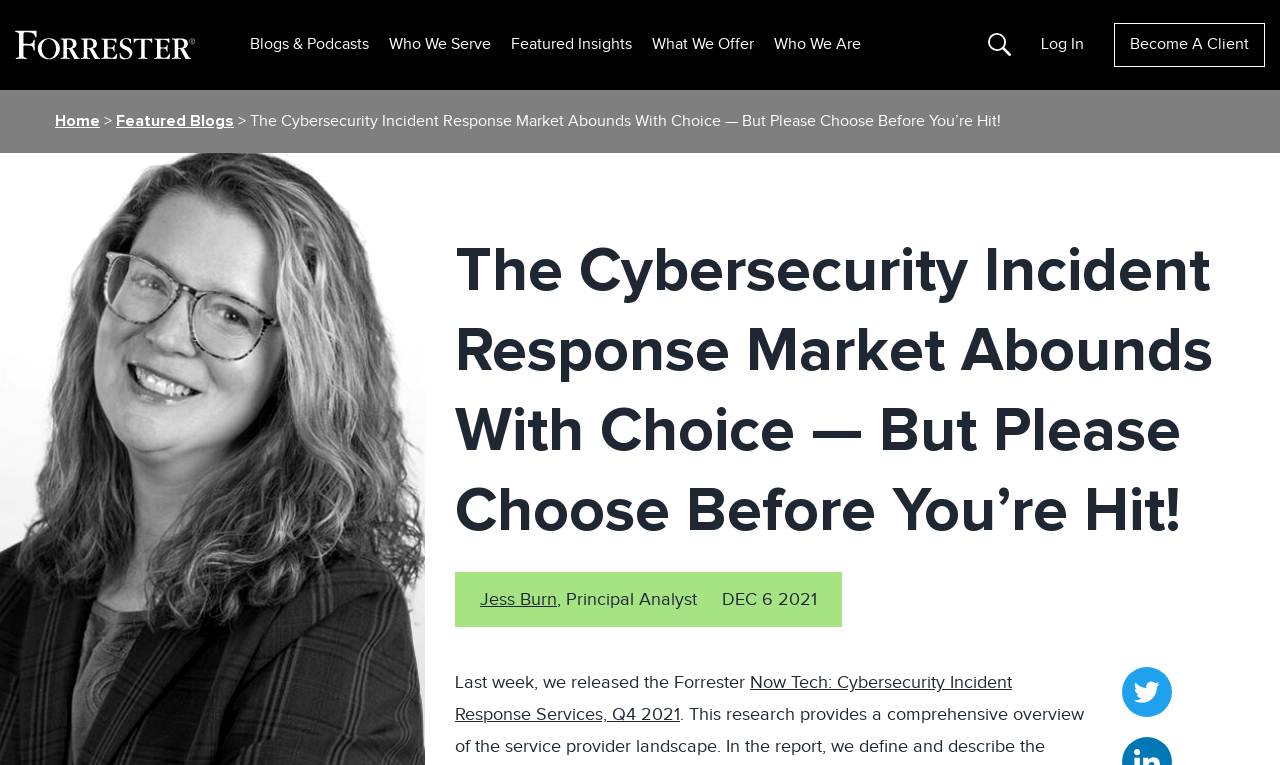Bounding box coordinates are to be given in the format (top-left x, top-left y, bottom-right x, bottom-right y). All values must be floating point numbers between 0 and 1. Provide the bounding box coordinate for the UI element described as: Log In

[0.813, 0.044, 0.847, 0.073]